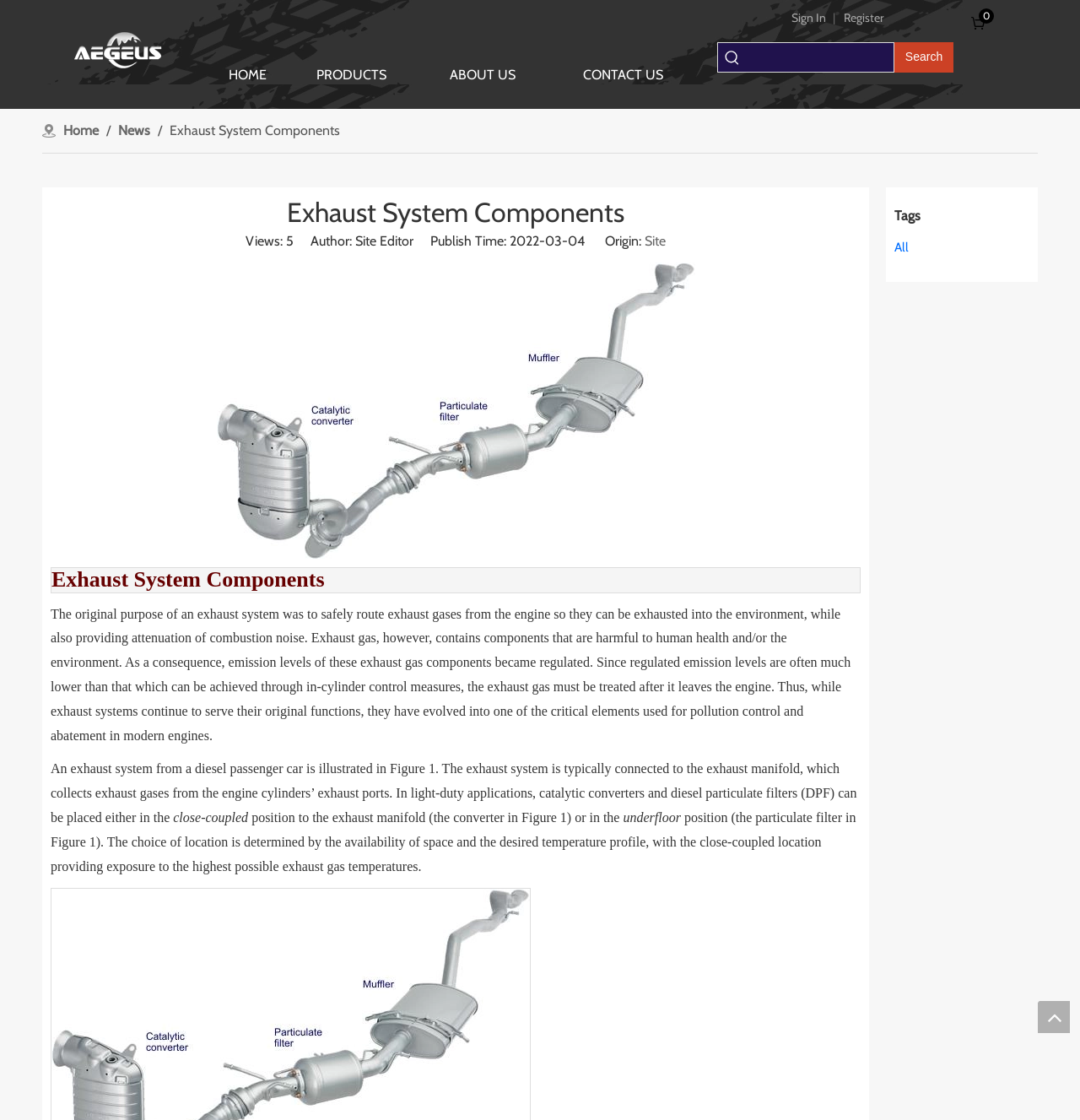Could you specify the bounding box coordinates for the clickable section to complete the following instruction: "Sign In to the website"?

[0.732, 0.008, 0.764, 0.025]